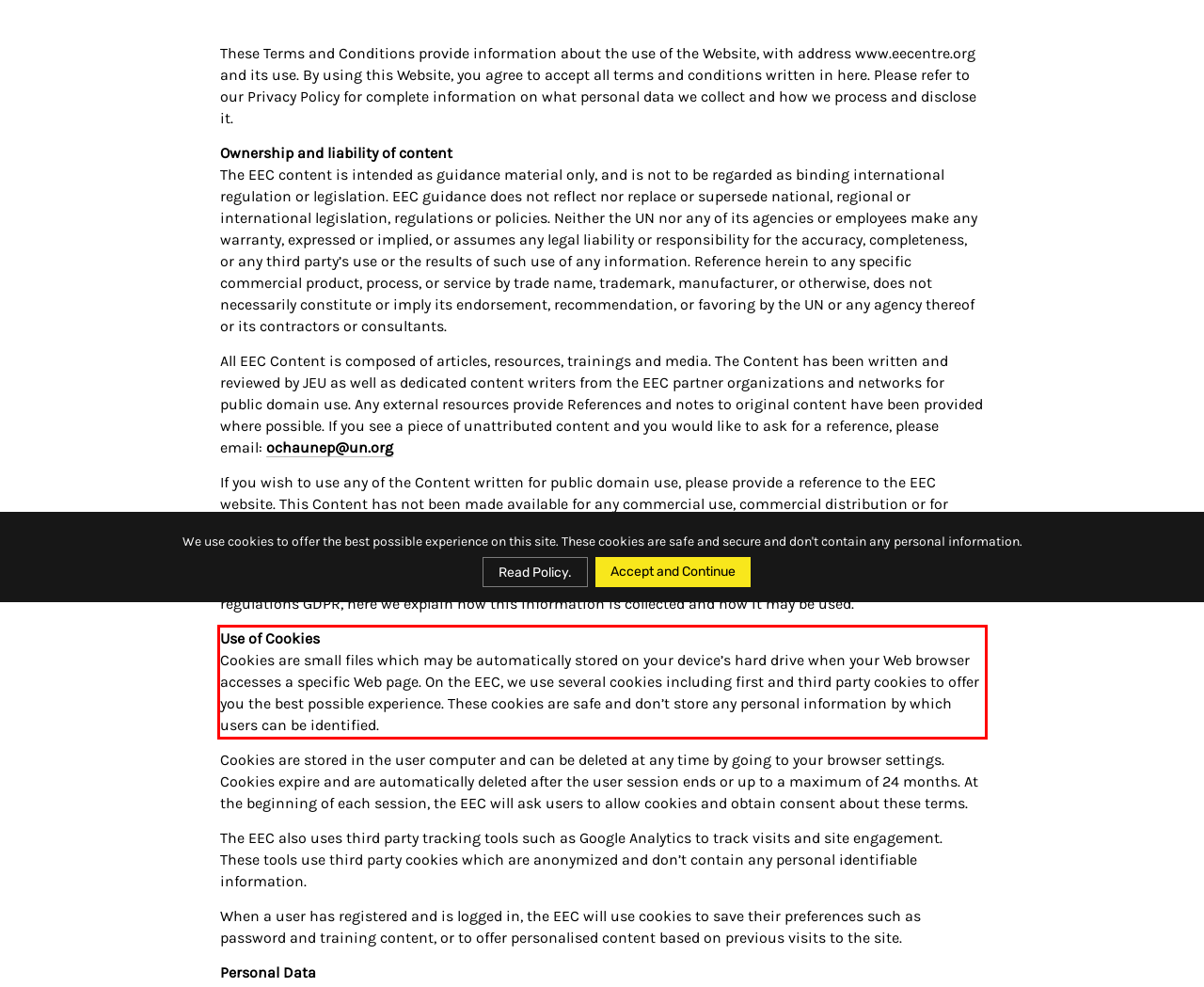Inspect the webpage screenshot that has a red bounding box and use OCR technology to read and display the text inside the red bounding box.

Use of Cookies Cookies are small files which may be automatically stored on your device’s hard drive when your Web browser accesses a specific Web page. On the EEC, we use several cookies including first and third party cookies to offer you the best possible experience. These cookies are safe and don’t store any personal information by which users can be identified.